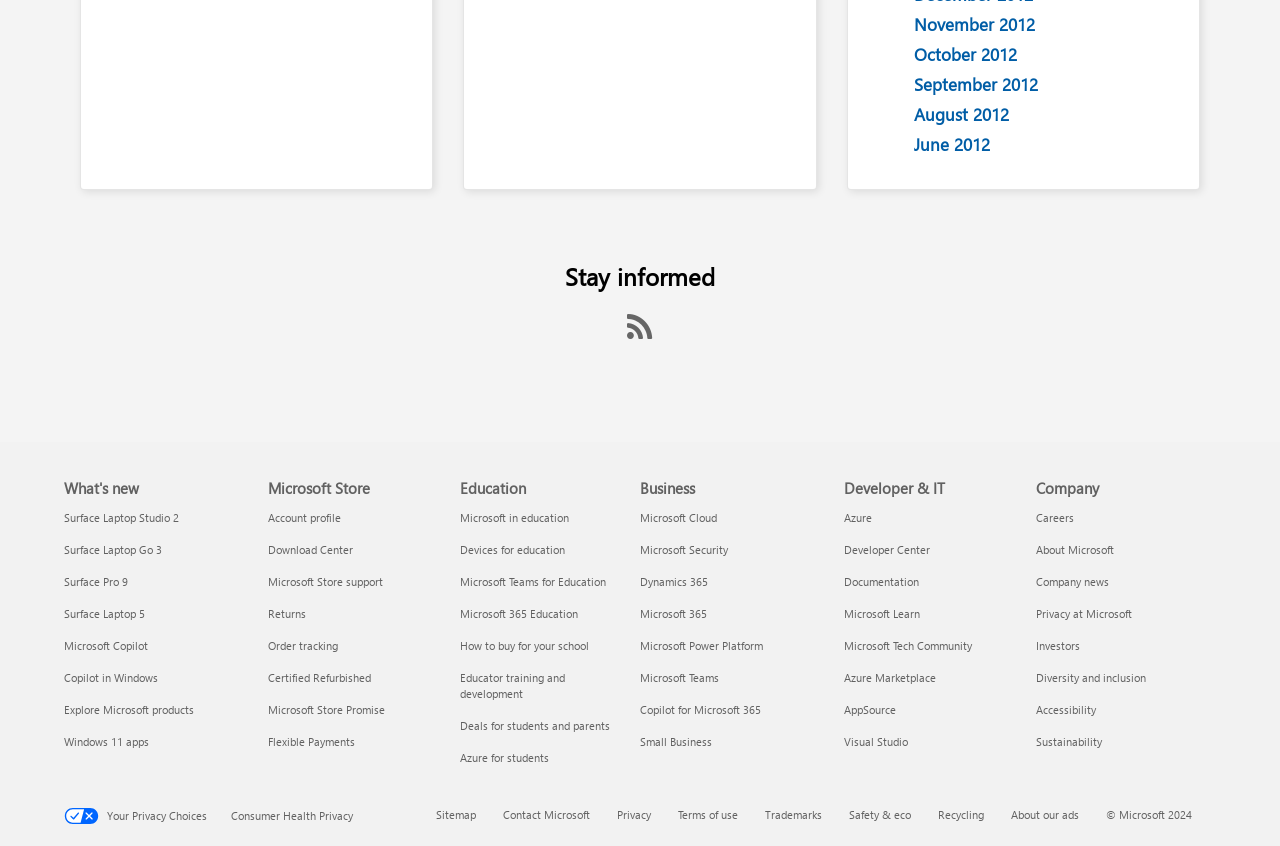What is the last link in the Microsoft Store section?
Offer a detailed and exhaustive answer to the question.

I examined the links in the Microsoft Store section and found that the last link is 'Flexible Payments'.